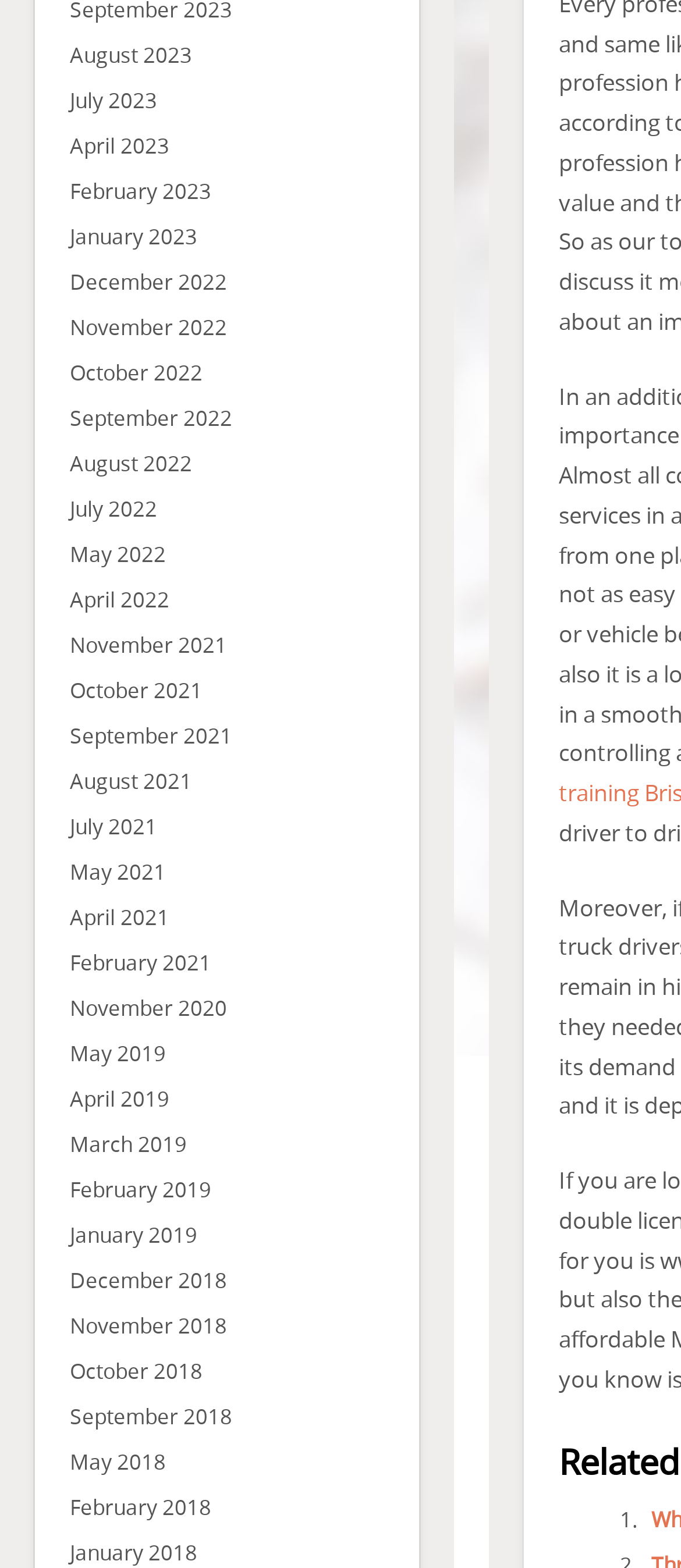Can you find the bounding box coordinates for the element to click on to achieve the instruction: "View May 2018"?

[0.103, 0.923, 0.244, 0.941]